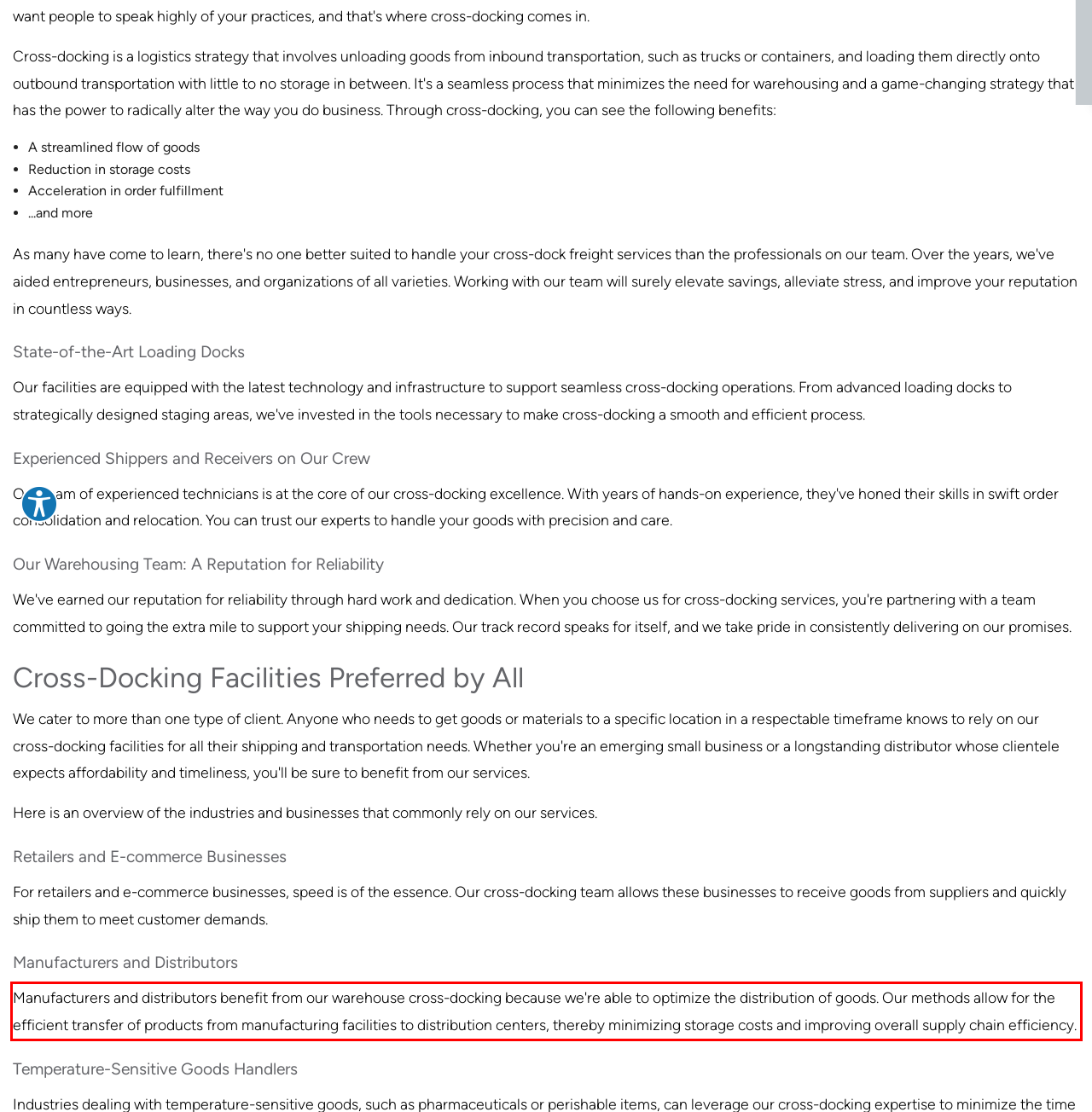In the given screenshot, locate the red bounding box and extract the text content from within it.

Manufacturers and distributors benefit from our warehouse cross-docking because we're able to optimize the distribution of goods. Our methods allow for the efficient transfer of products from manufacturing facilities to distribution centers, thereby minimizing storage costs and improving overall supply chain efficiency.